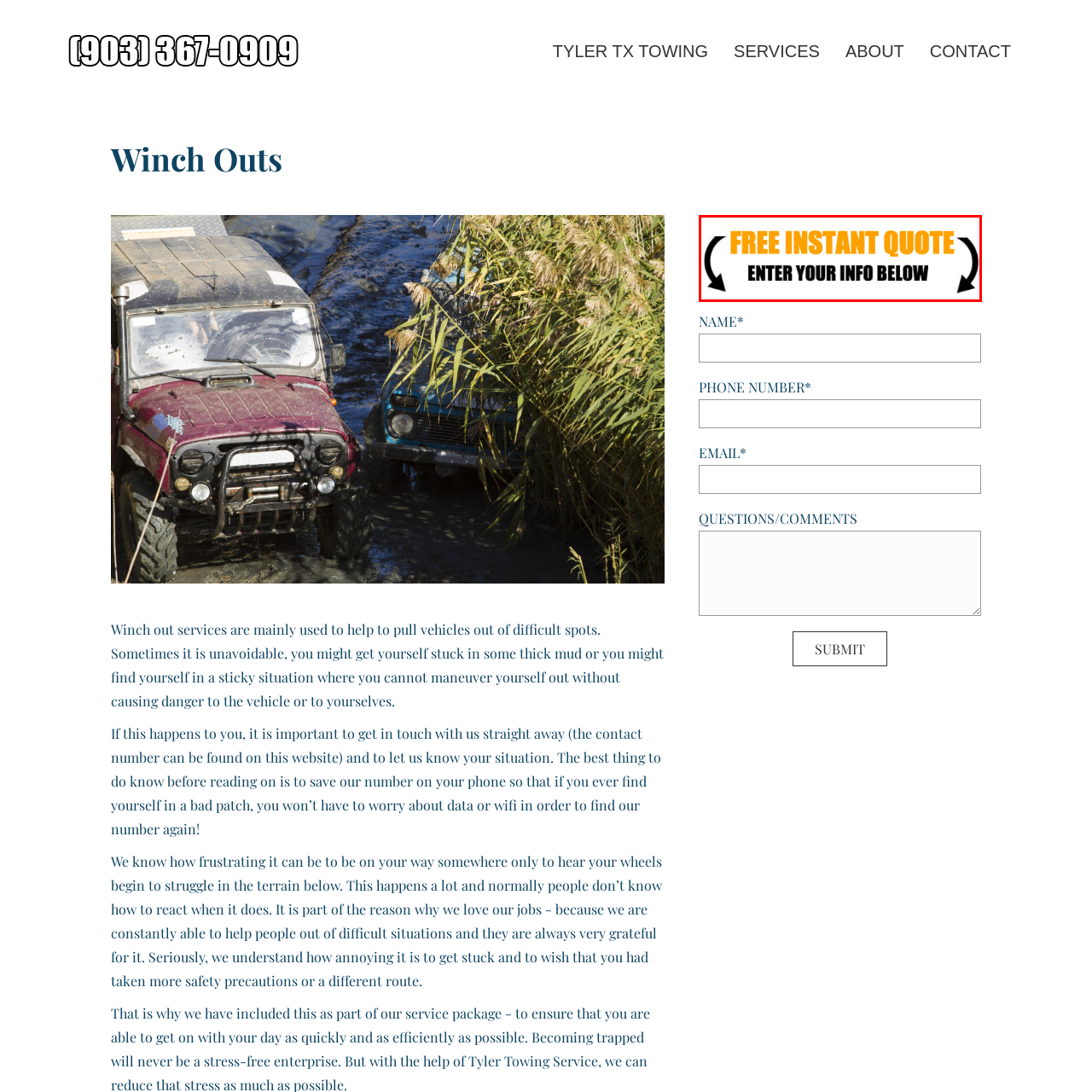Thoroughly describe the content of the image found within the red border.

The image features a vibrant banner that promotes a "Free Instant Quote" service, encouraging users to enter their information below. The text is prominently displayed in a bold, eye-catching font, with the words "FREE INSTANT QUOTE" highlighted in orange for emphasis. This banner likely aims to engage visitors seeking towing and recovery services, inviting them to provide personal details to receive quick and tailored quotes for assistance. The overall design is intended to capture attention and facilitate easy access to service information.